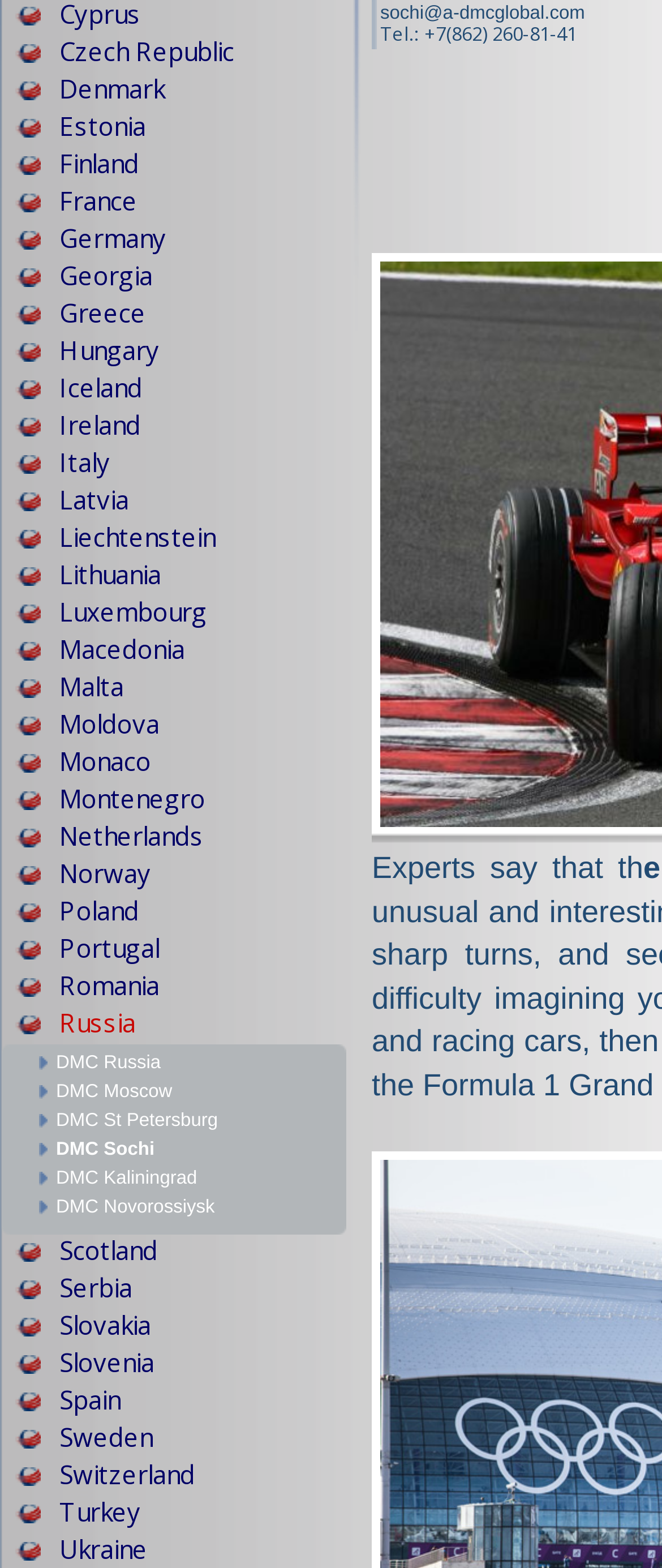Determine the bounding box for the UI element as described: "DMC St Petersburg". The coordinates should be represented as four float numbers between 0 and 1, formatted as [left, top, right, bottom].

[0.059, 0.708, 0.523, 0.721]